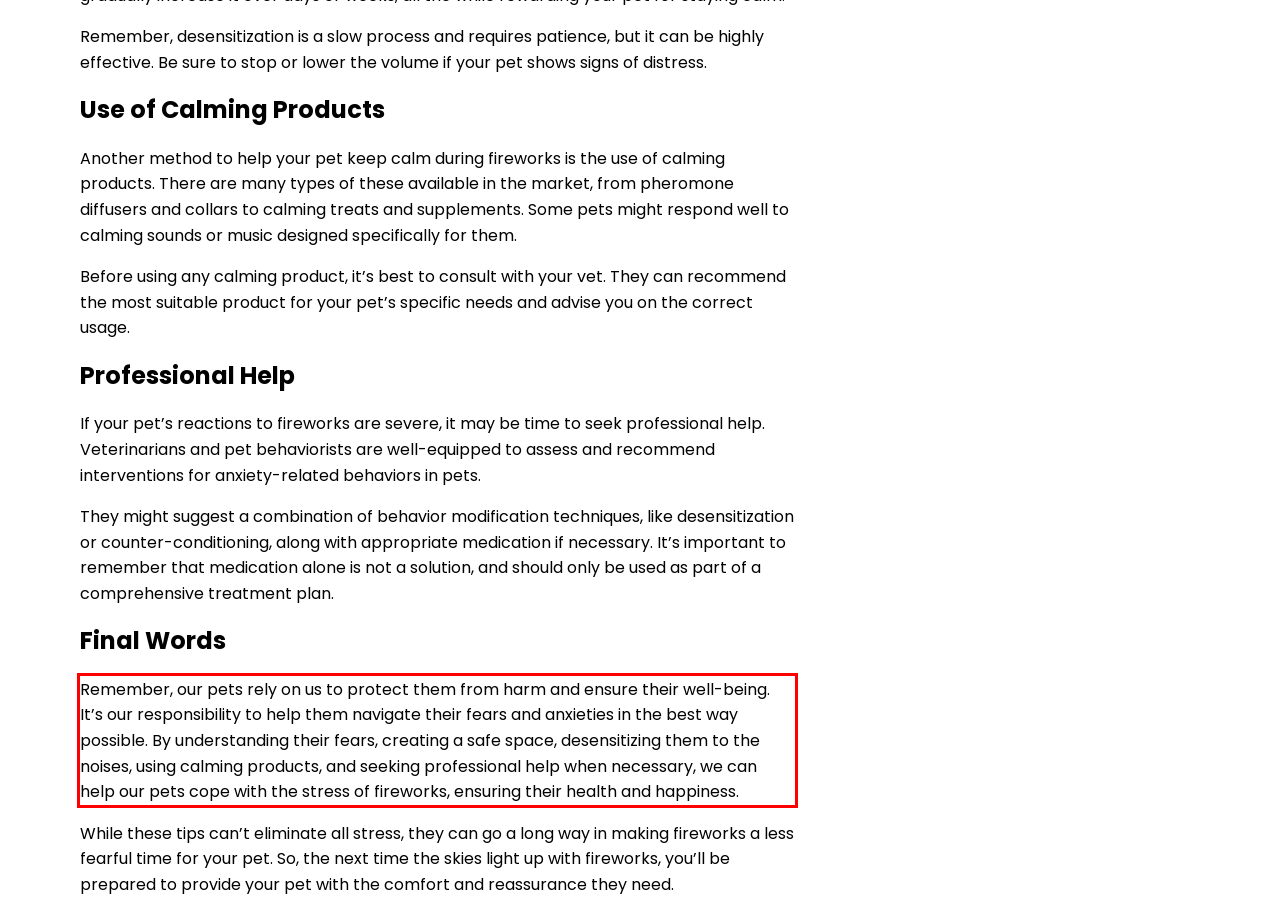Extract and provide the text found inside the red rectangle in the screenshot of the webpage.

Remember, our pets rely on us to protect them from harm and ensure their well-being. It’s our responsibility to help them navigate their fears and anxieties in the best way possible. By understanding their fears, creating a safe space, desensitizing them to the noises, using calming products, and seeking professional help when necessary, we can help our pets cope with the stress of fireworks, ensuring their health and happiness.